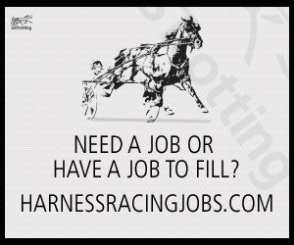Answer this question in one word or a short phrase: What is the purpose of the website?

Job opportunities